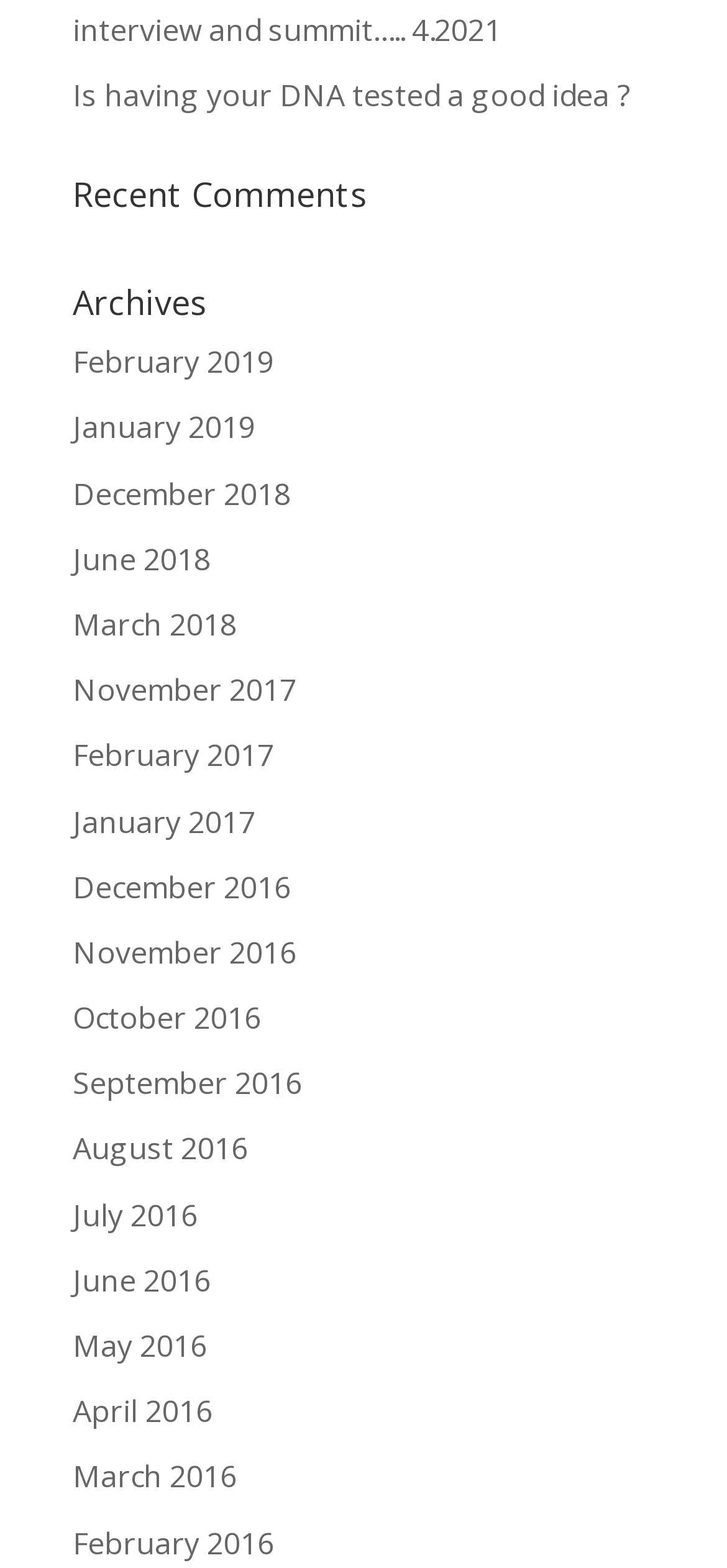Please identify the bounding box coordinates of the region to click in order to complete the given instruction: "Explore February 2019 posts". The coordinates should be four float numbers between 0 and 1, i.e., [left, top, right, bottom].

[0.1, 0.218, 0.377, 0.244]